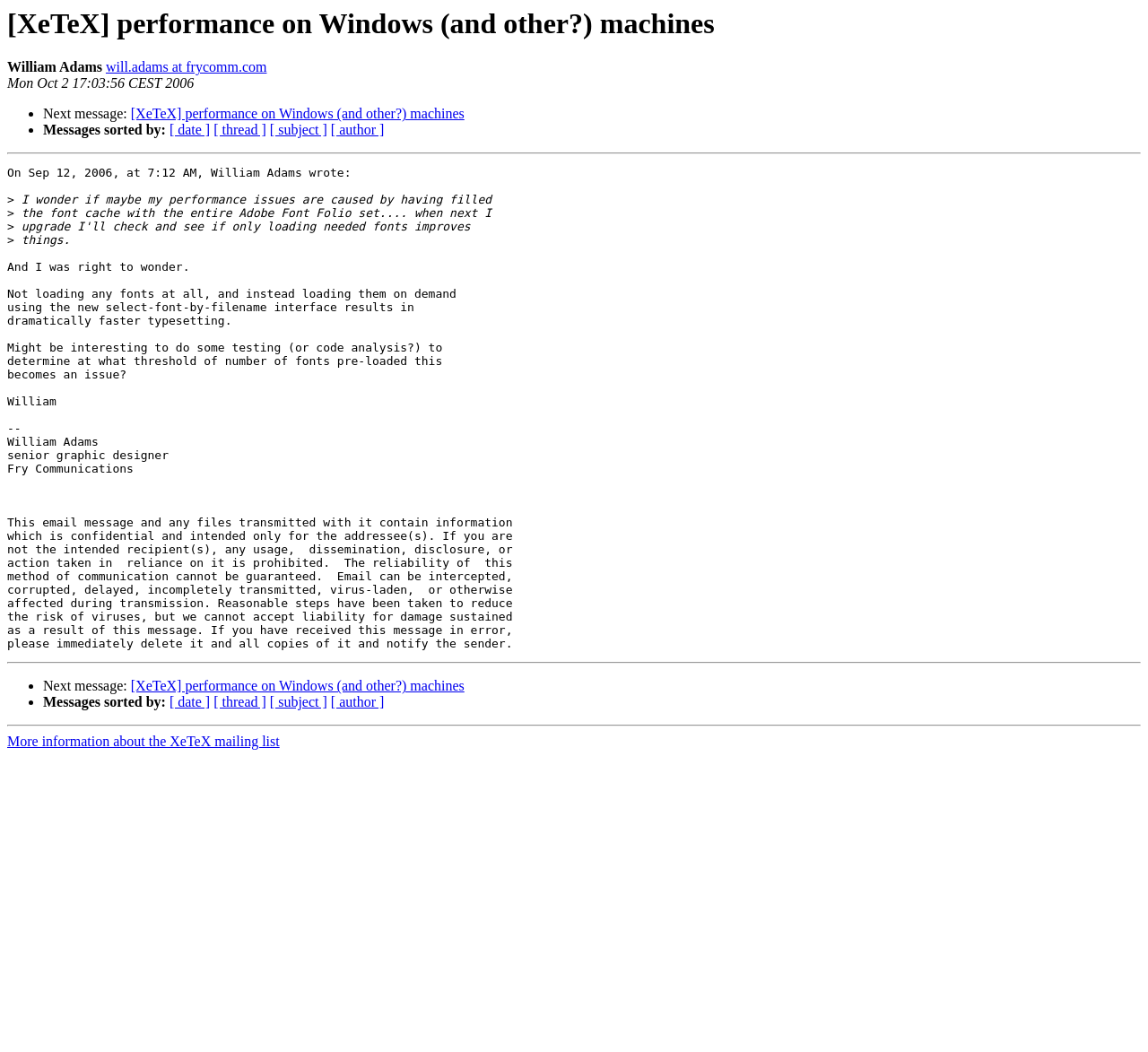What is the date of the email?
Can you provide an in-depth and detailed response to the question?

The date of the email is mentioned at the top of the email as 'Mon Oct 2 17:03:56 CEST 2006', which indicates when the email was sent.